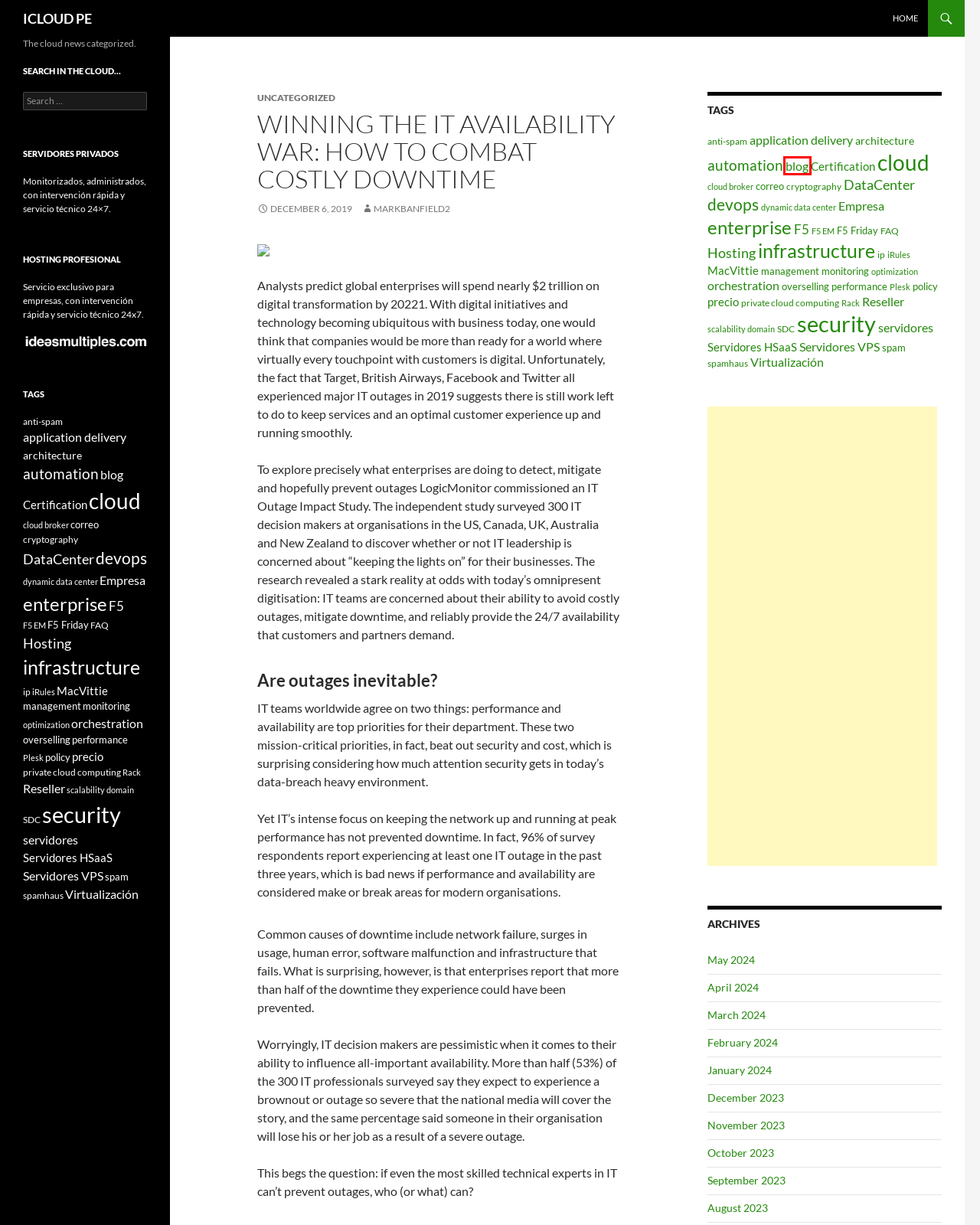Inspect the screenshot of a webpage with a red rectangle bounding box. Identify the webpage description that best corresponds to the new webpage after clicking the element inside the bounding box. Here are the candidates:
A. F5 | ICLOUD PE
B. optimization | ICLOUD PE
C. October | 2023 | ICLOUD PE
D. blog | ICLOUD PE
E. devops | ICLOUD PE
F. orchestration | ICLOUD PE
G. Certification | ICLOUD PE
H. spamhaus | ICLOUD PE

D